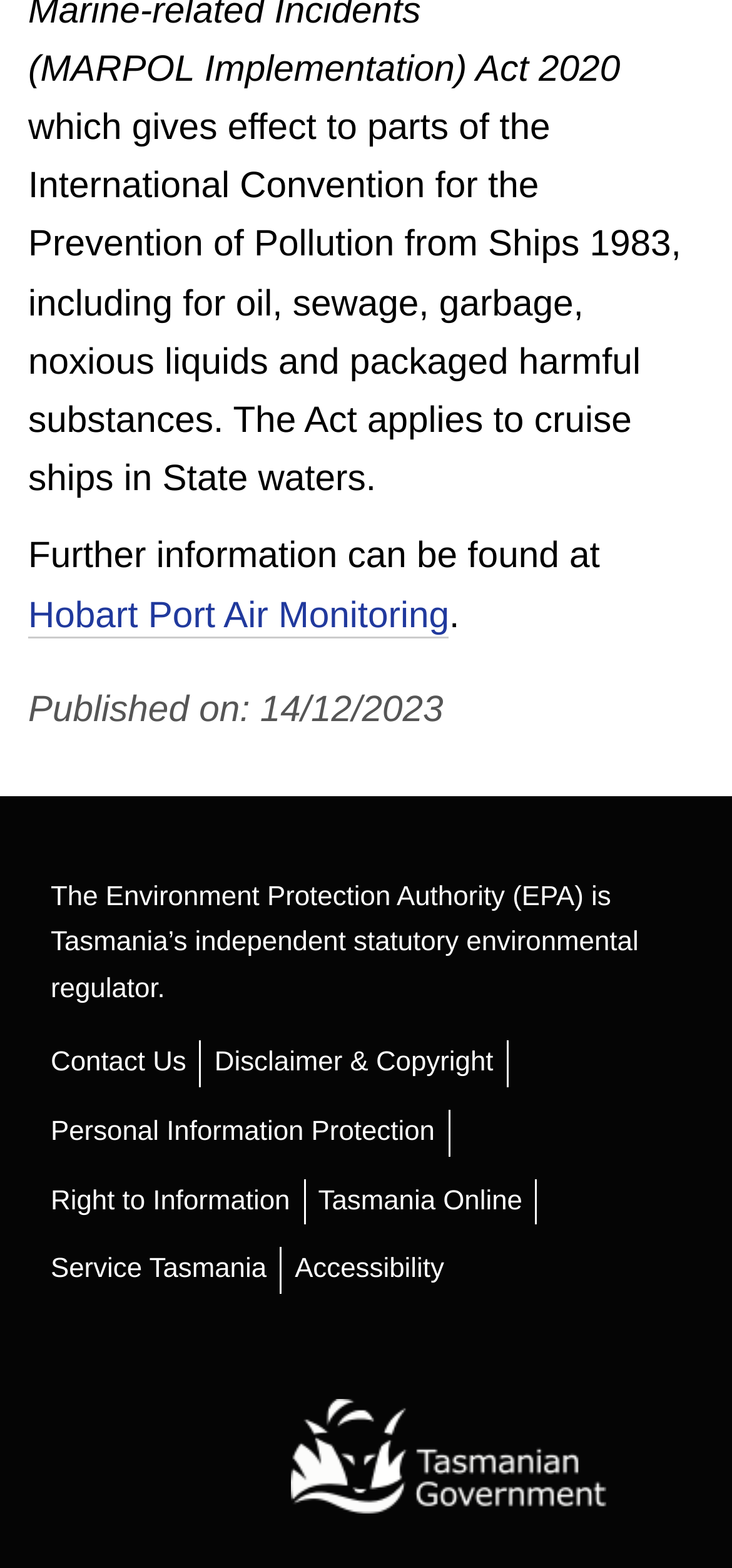Pinpoint the bounding box coordinates of the area that should be clicked to complete the following instruction: "go to Tasmanian Government". The coordinates must be given as four float numbers between 0 and 1, i.e., [left, top, right, bottom].

[0.397, 0.951, 0.828, 0.97]